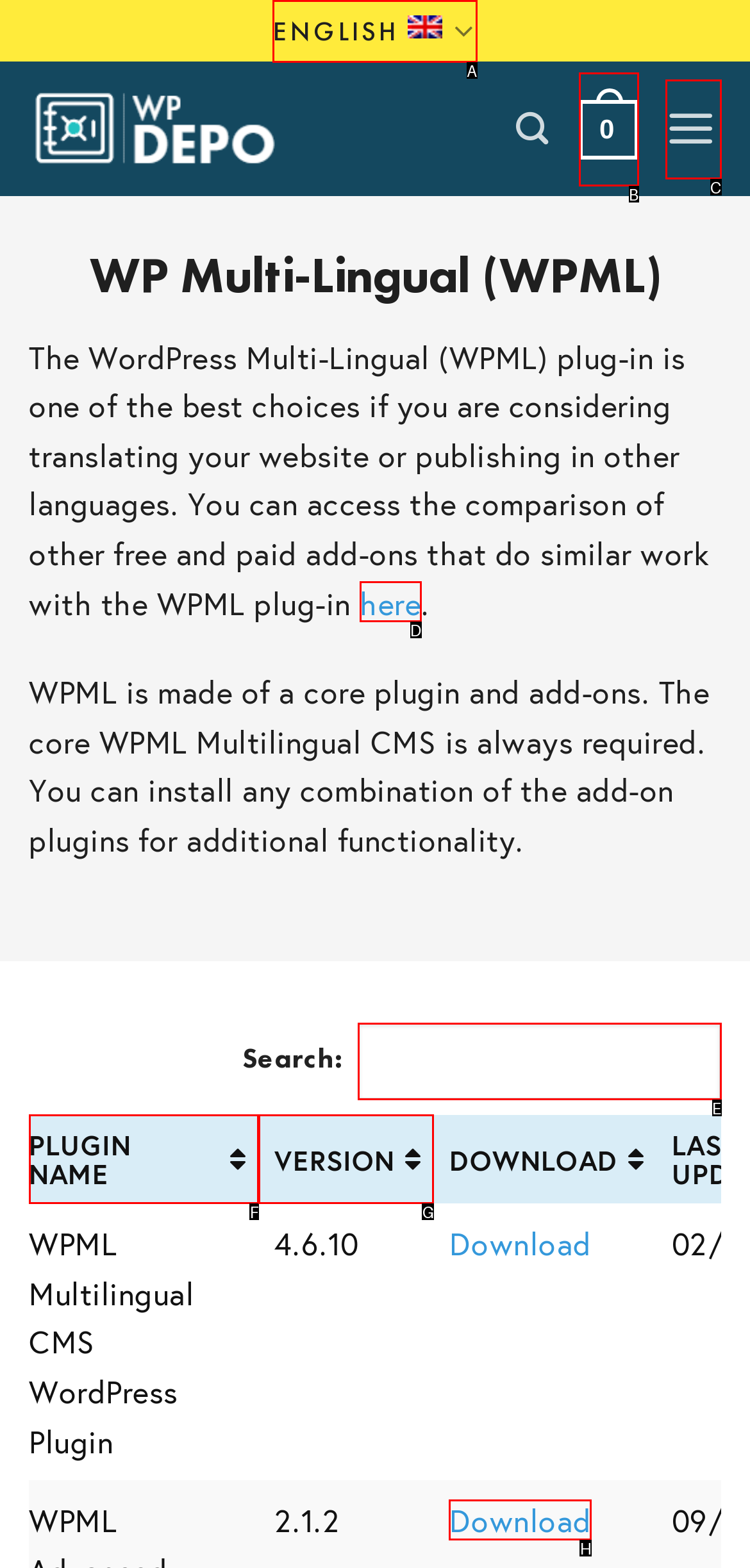To complete the task: Switch to English language, select the appropriate UI element to click. Respond with the letter of the correct option from the given choices.

A